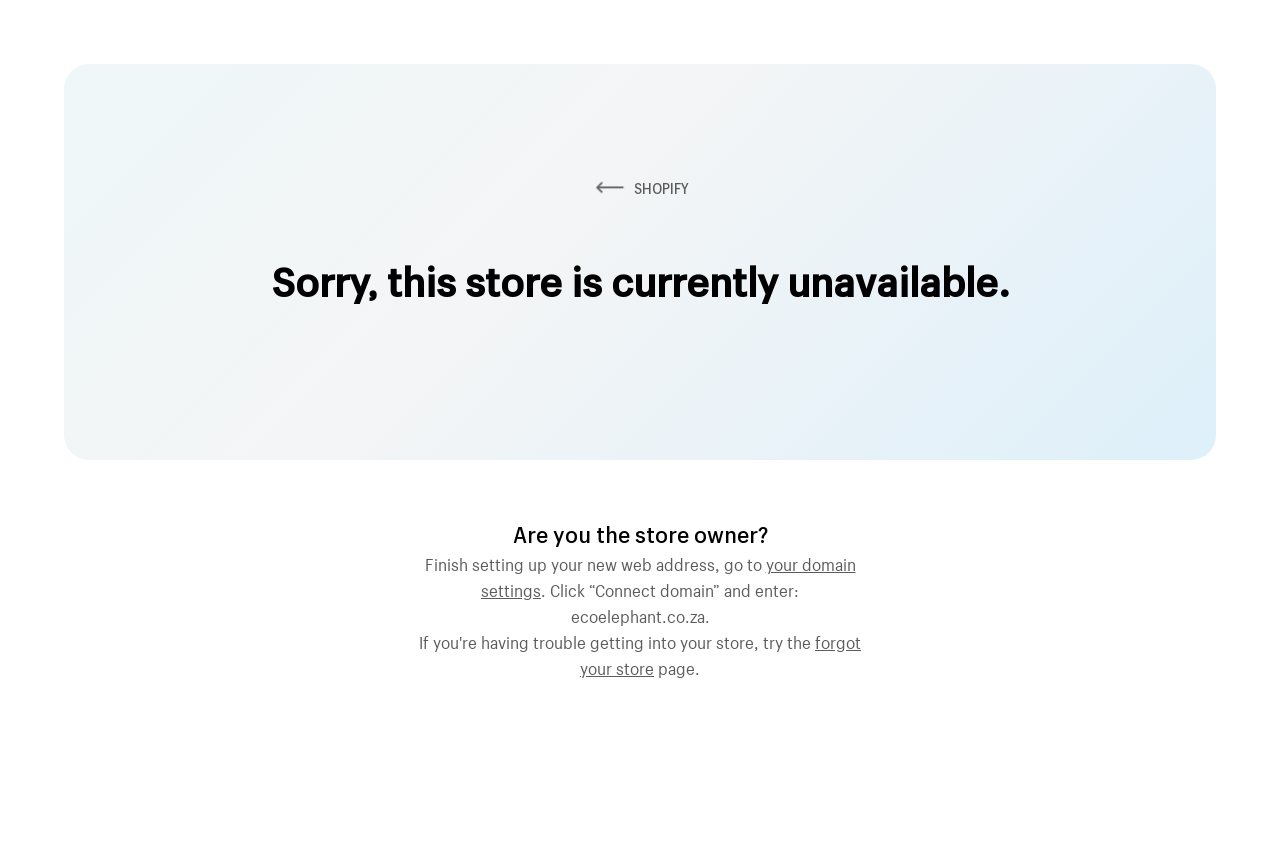With reference to the screenshot, provide a detailed response to the question below:
What is the status of the store?

According to the heading on the webpage, it says 'Sorry, this store is currently unavailable.', which indicates that the store is not currently available.